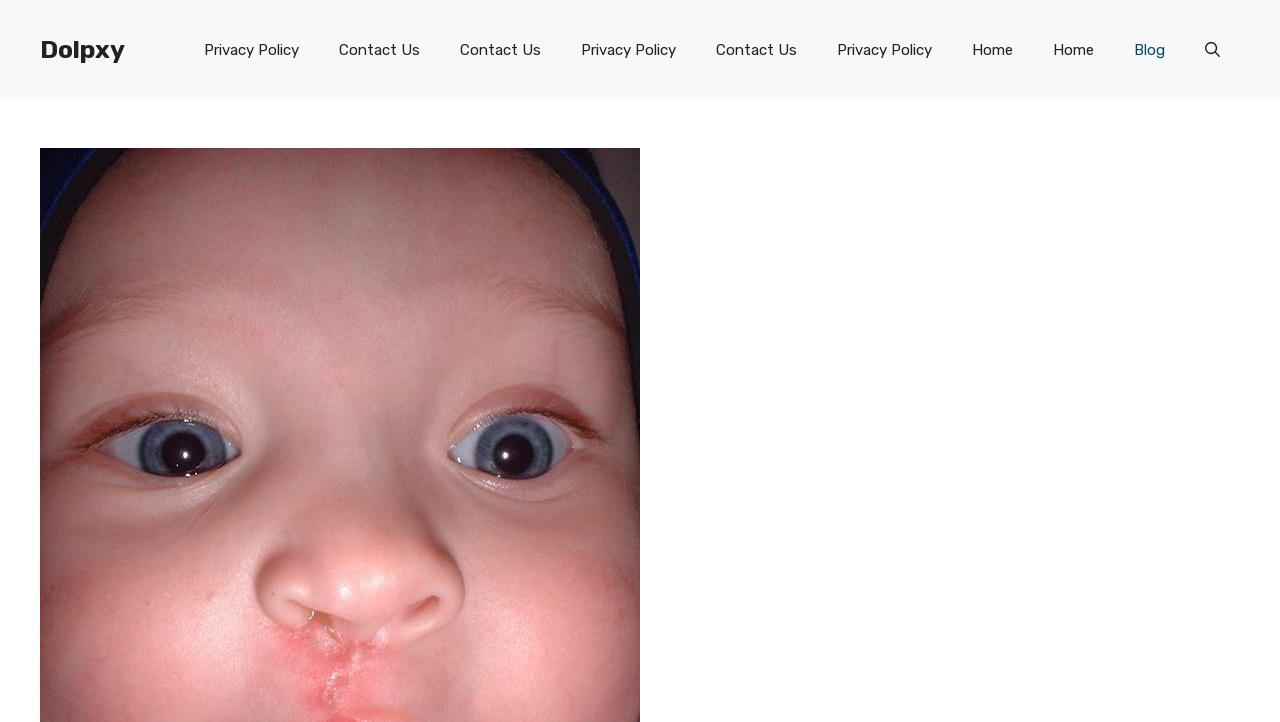Predict the bounding box coordinates of the UI element that matches this description: "Home". The coordinates should be in the format [left, top, right, bottom] with each value between 0 and 1.

[0.744, 0.028, 0.807, 0.111]